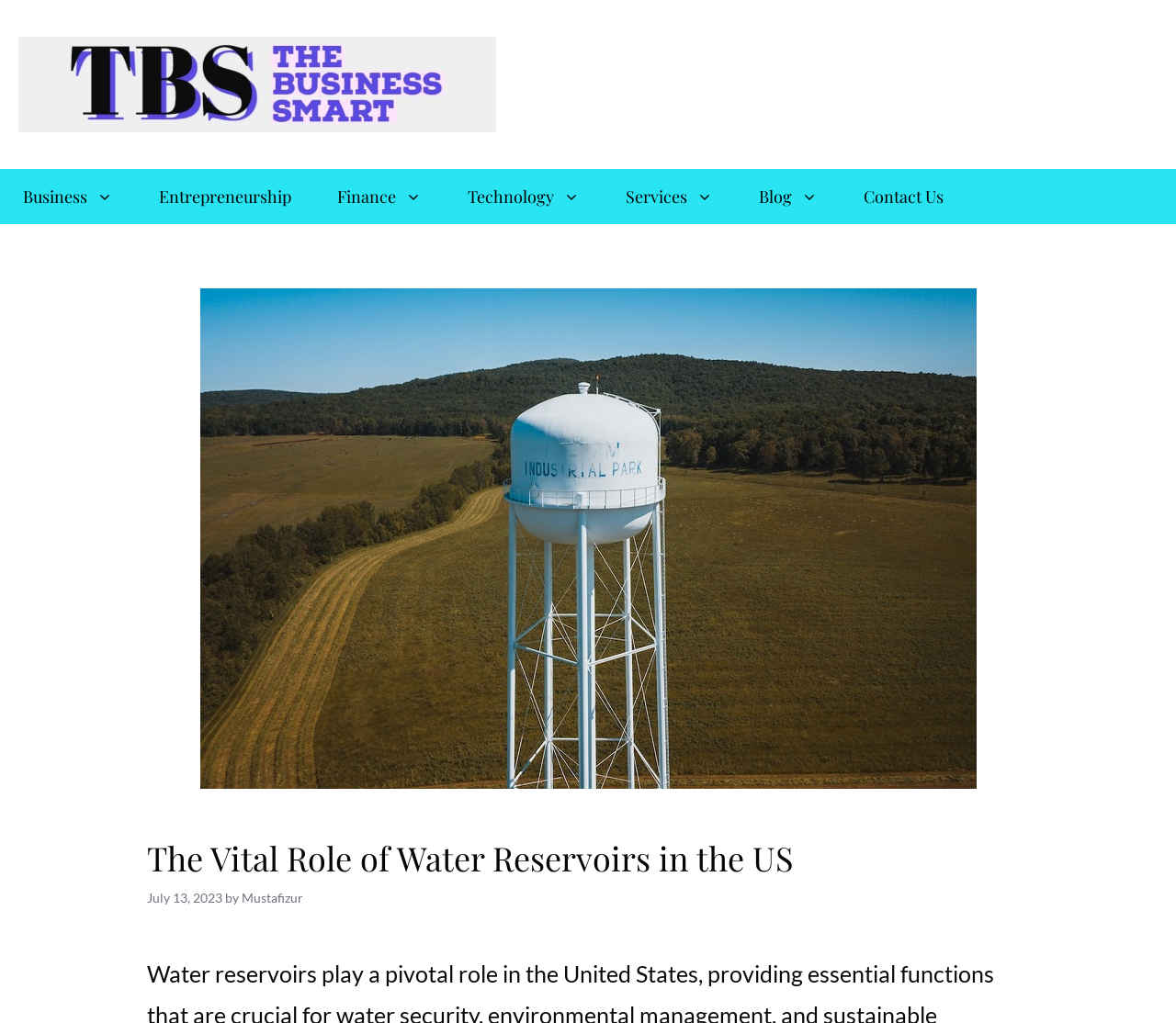Highlight the bounding box coordinates of the region I should click on to meet the following instruction: "Get a quote".

None